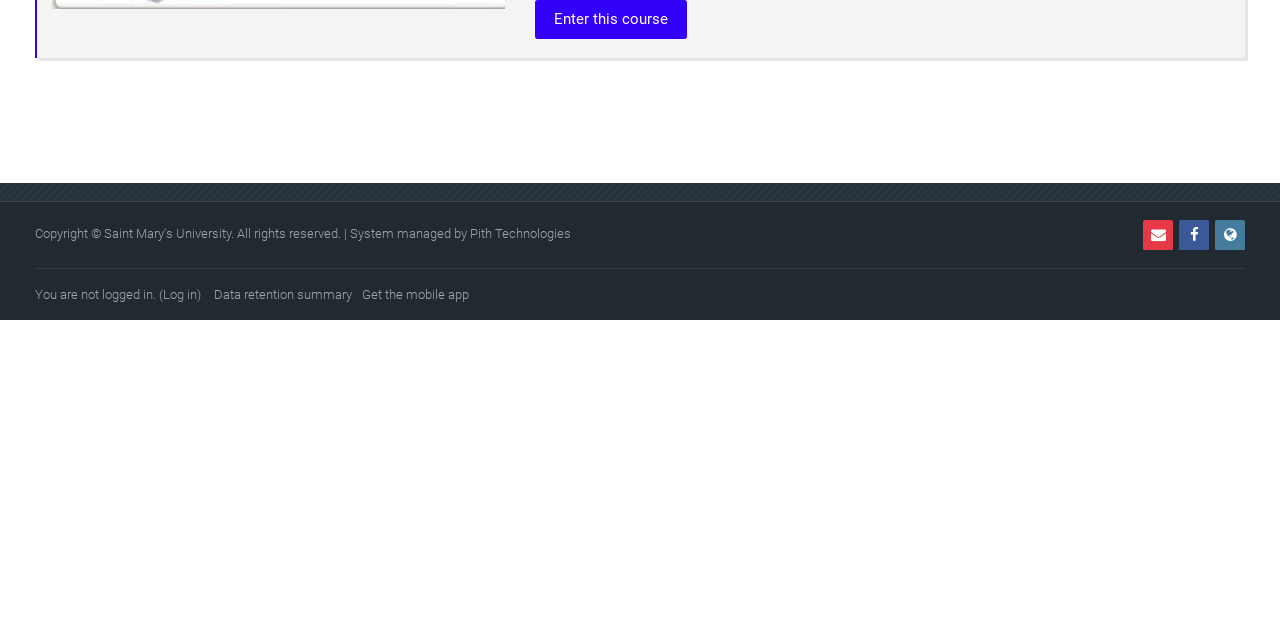Provide the bounding box coordinates for the UI element that is described as: "Data retention summary".

[0.167, 0.449, 0.275, 0.472]